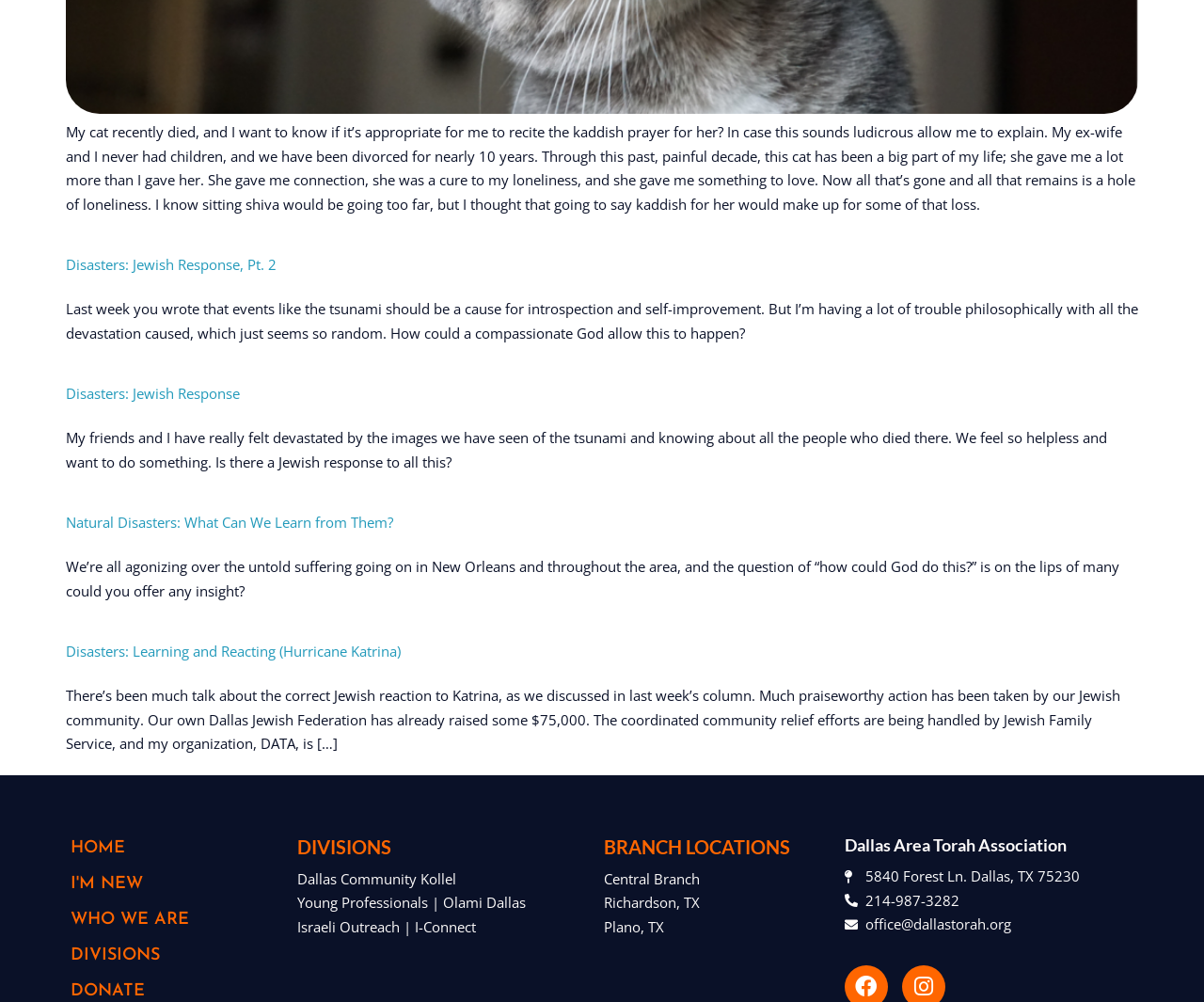Find the bounding box of the element with the following description: "book a session". The coordinates must be four float numbers between 0 and 1, formatted as [left, top, right, bottom].

None